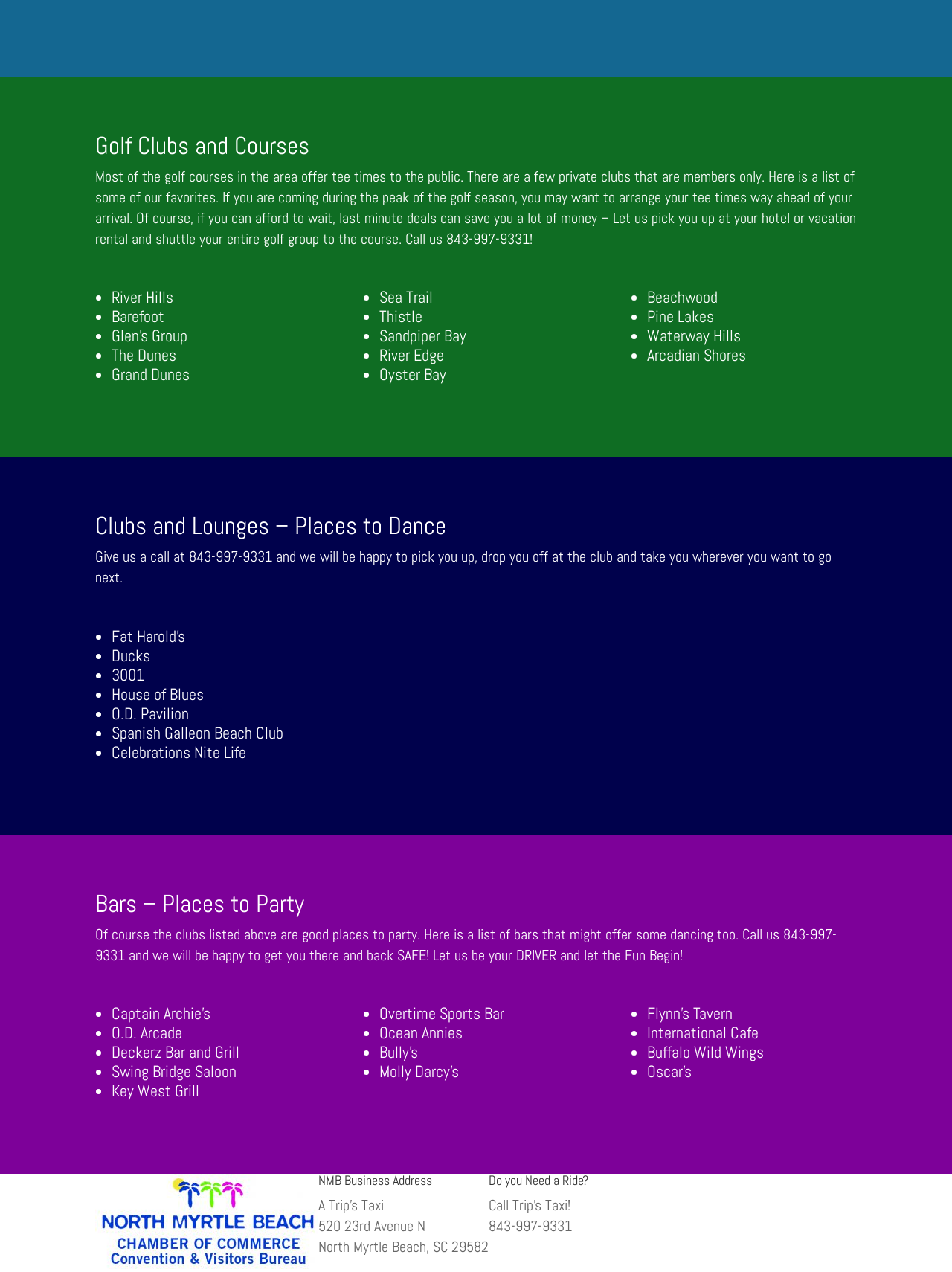Locate the bounding box coordinates of the area where you should click to accomplish the instruction: "Click on River Hills".

[0.117, 0.225, 0.182, 0.241]